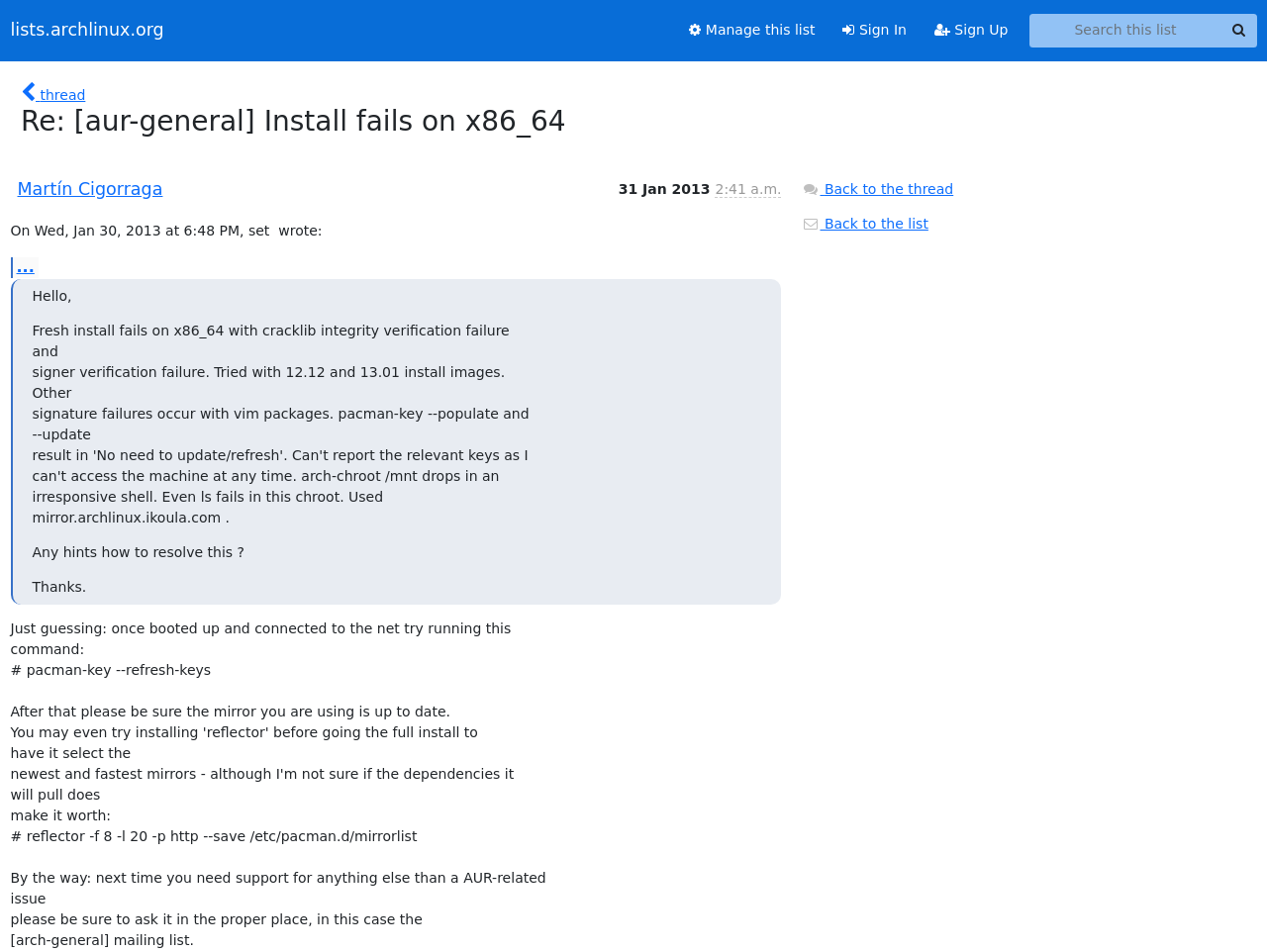Indicate the bounding box coordinates of the element that needs to be clicked to satisfy the following instruction: "Sign In". The coordinates should be four float numbers between 0 and 1, i.e., [left, top, right, bottom].

[0.654, 0.014, 0.727, 0.05]